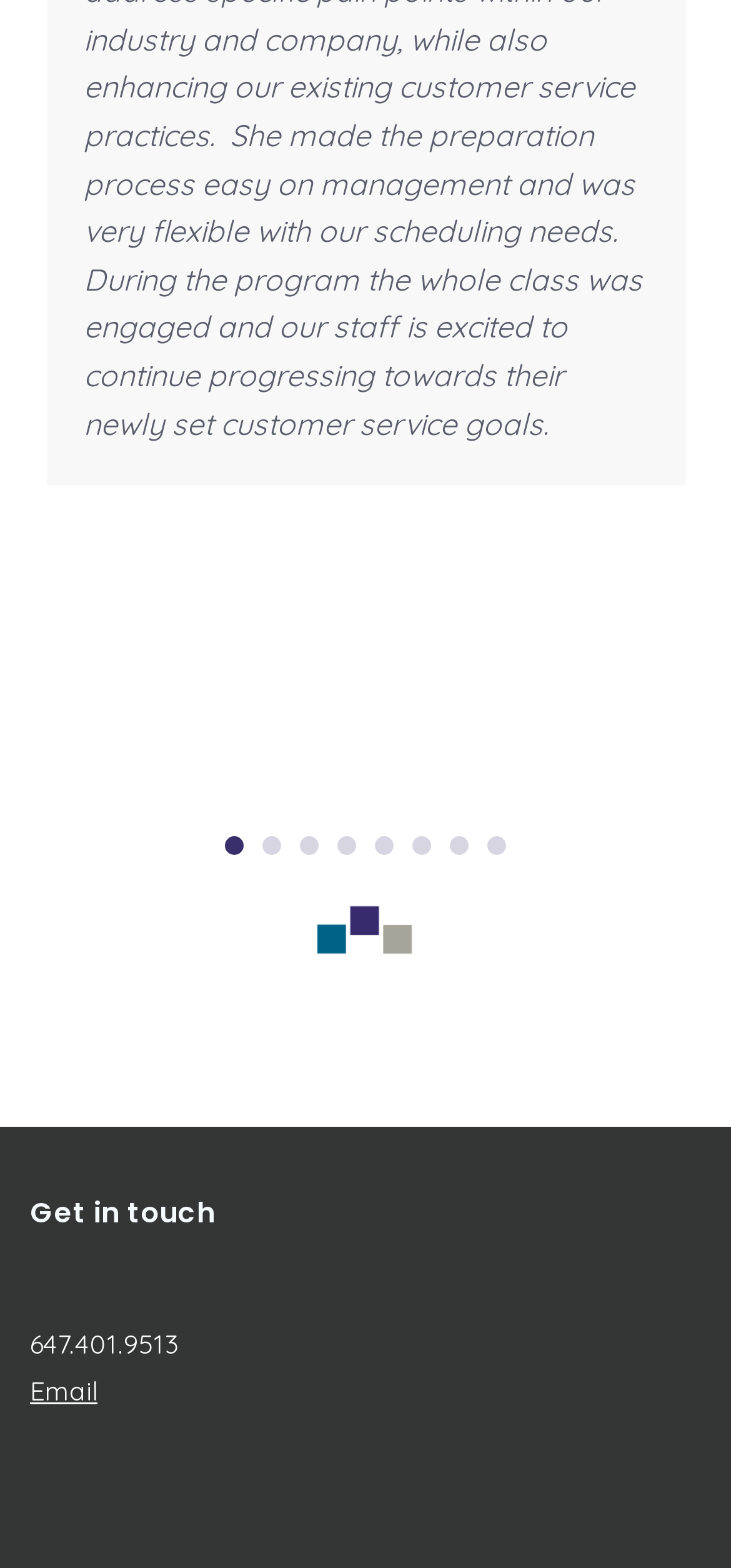Using the details in the image, give a detailed response to the question below:
What is the width of the figure element?

I found the figure element and calculated its width by subtracting its left coordinate from its right coordinate, which gives 0.568 - 0.432 = 0.136.